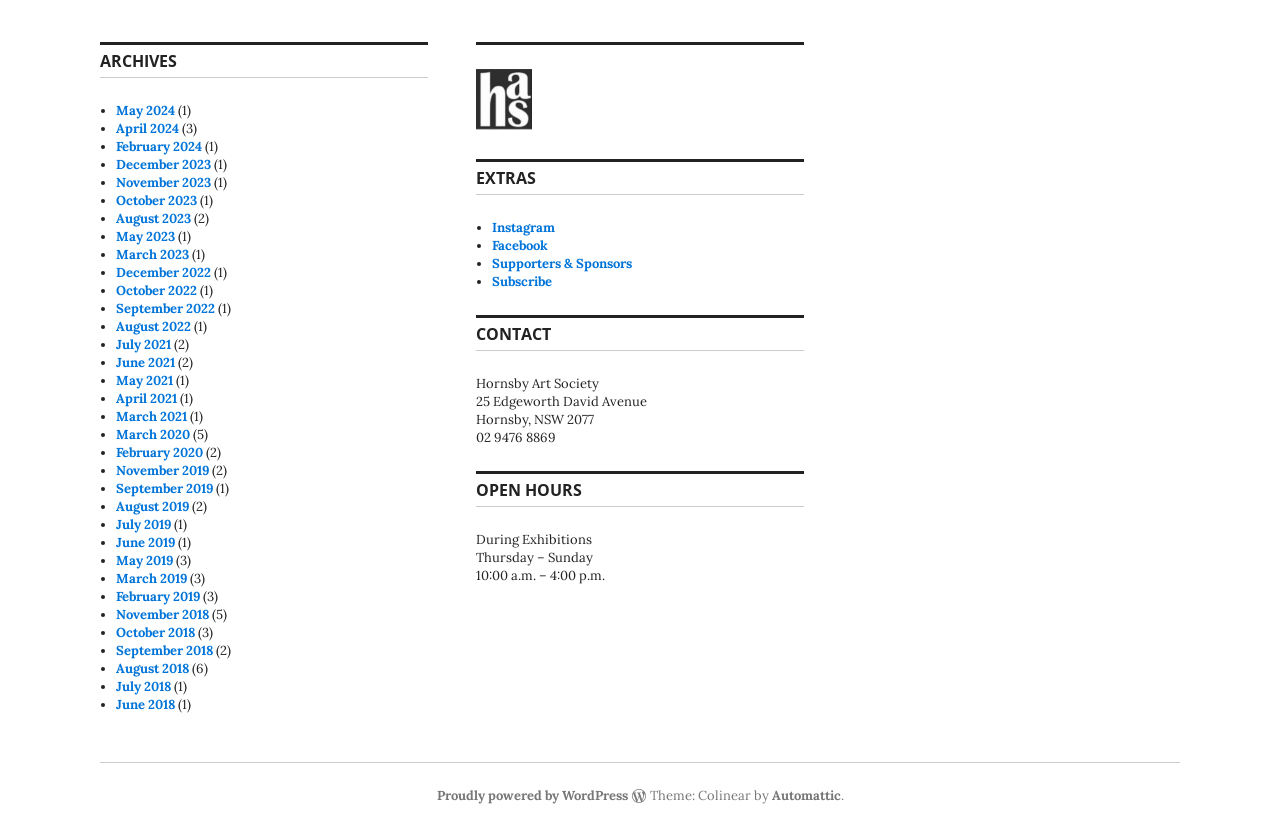Please answer the following question using a single word or phrase: 
What is the purpose of the webpage?

To display archives